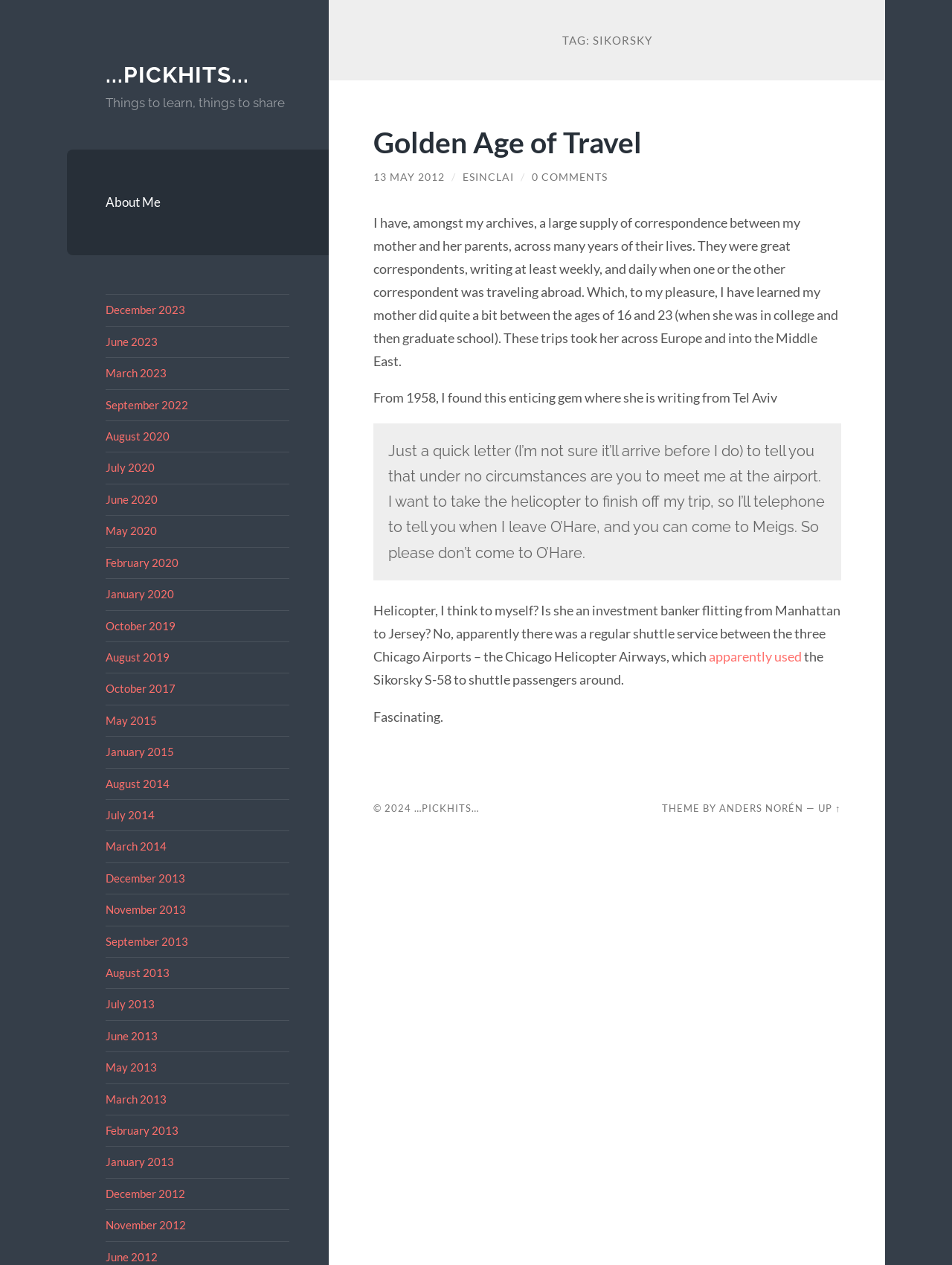Utilize the details in the image to thoroughly answer the following question: What is the date of the article 'Golden Age of Travel'?

The article 'Golden Age of Travel' has a date mentioned below the title, which is 13 MAY 2012.